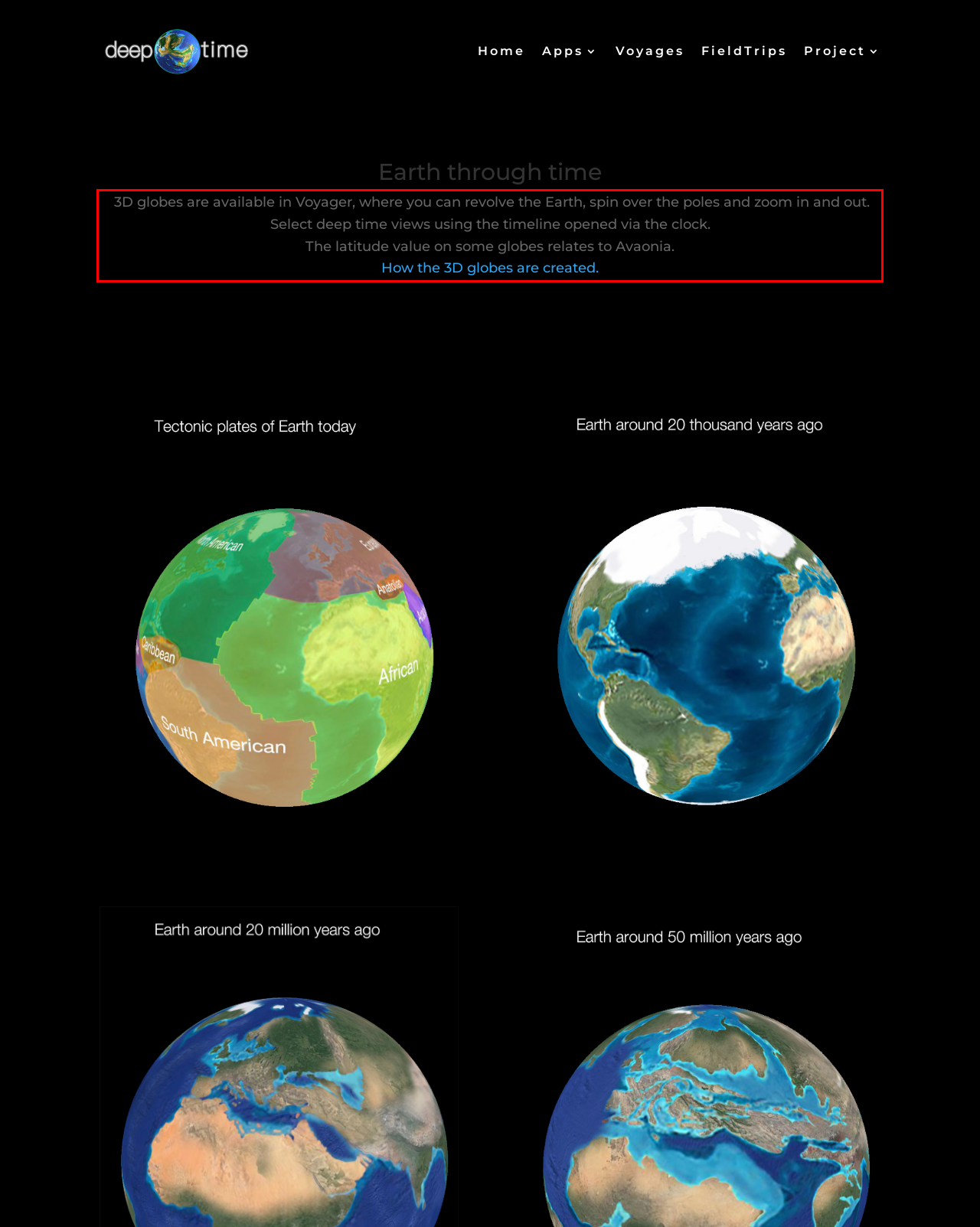Review the screenshot of the webpage and recognize the text inside the red rectangle bounding box. Provide the extracted text content.

3D globes are available in Voyager, where you can revolve the Earth, spin over the poles and zoom in and out. Select deep time views using the timeline opened via the clock. The latitude value on some globes relates to Avaonia. How the 3D globes are created.